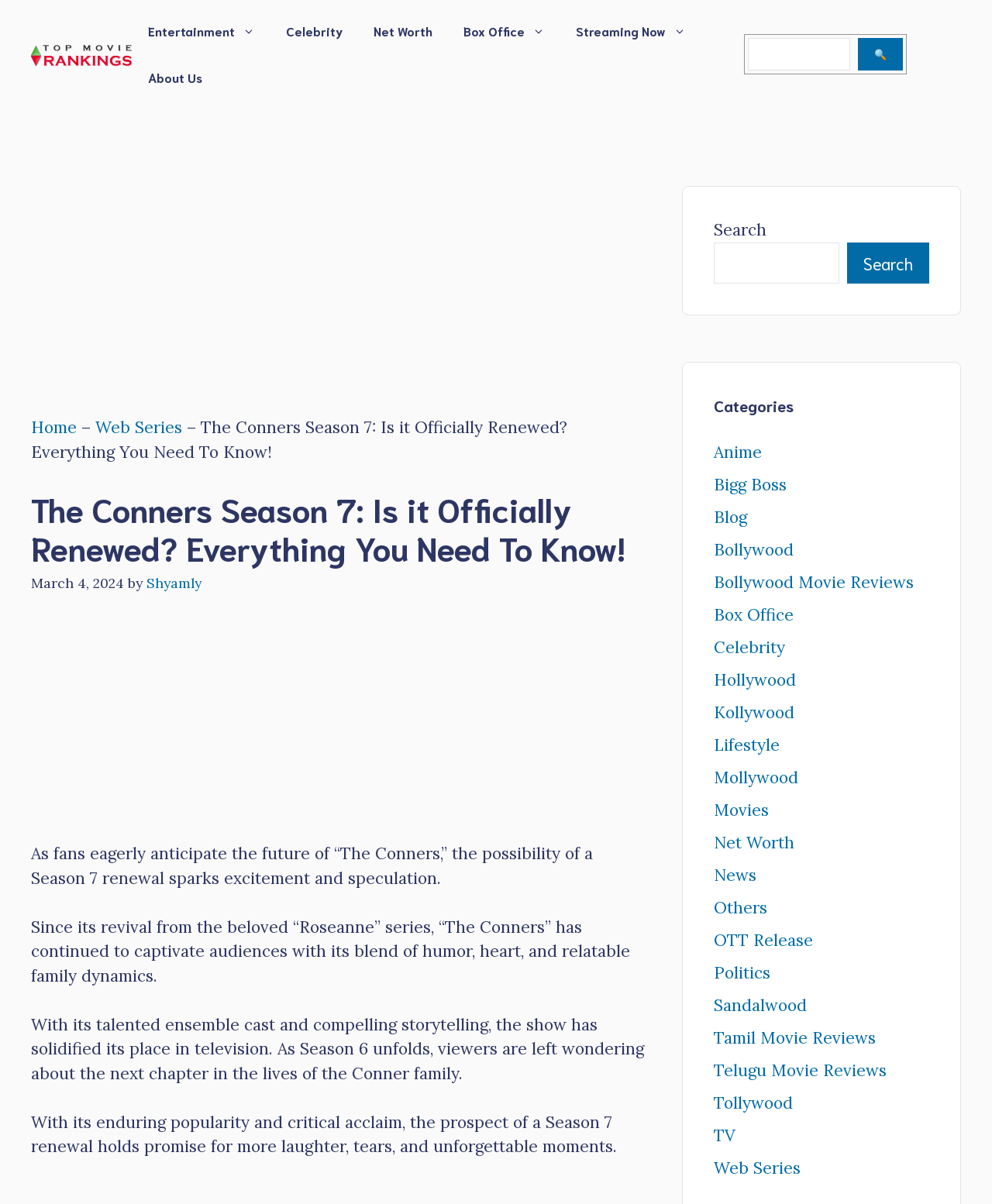Answer the question briefly using a single word or phrase: 
What categories are available on this webpage?

Multiple categories